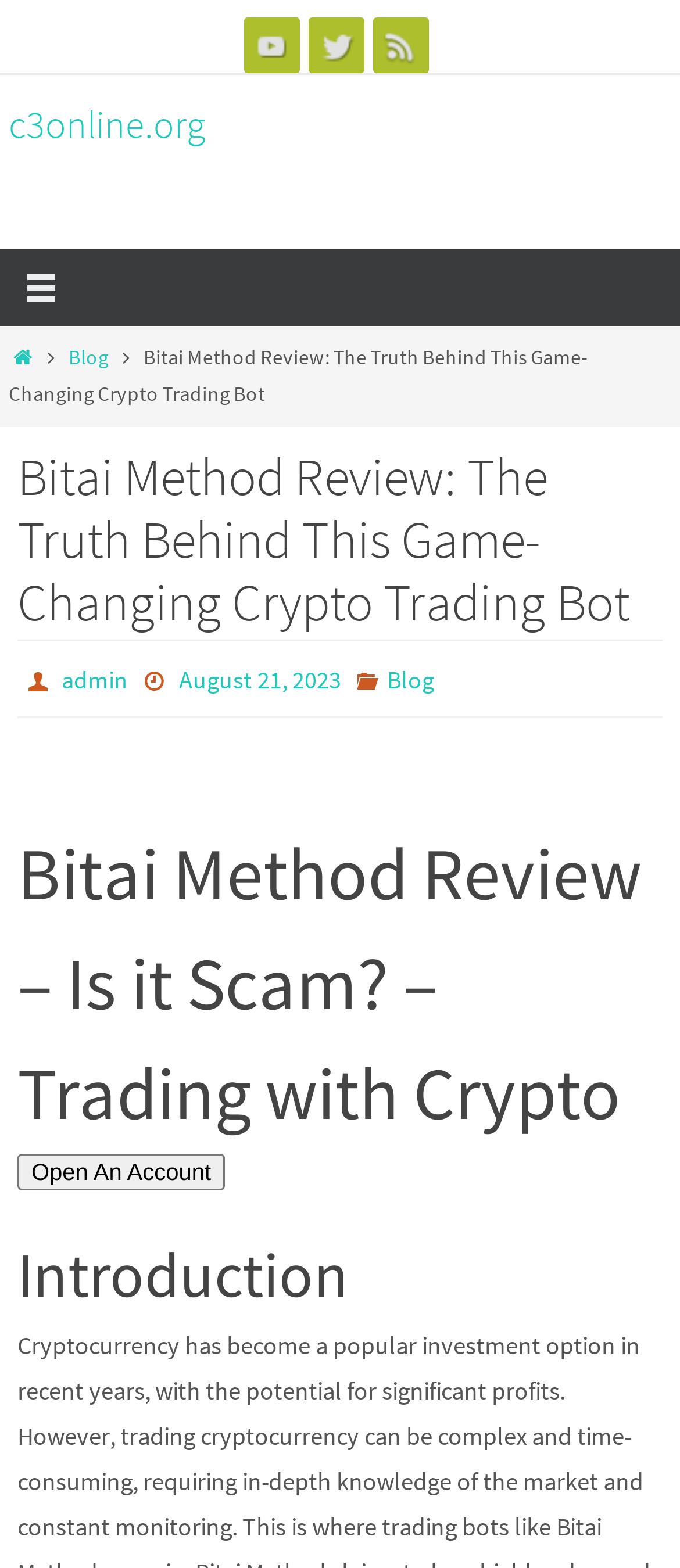Determine the bounding box for the described HTML element: "parent_node: Comment name="url" placeholder="Website"". Ensure the coordinates are four float numbers between 0 and 1 in the format [left, top, right, bottom].

None